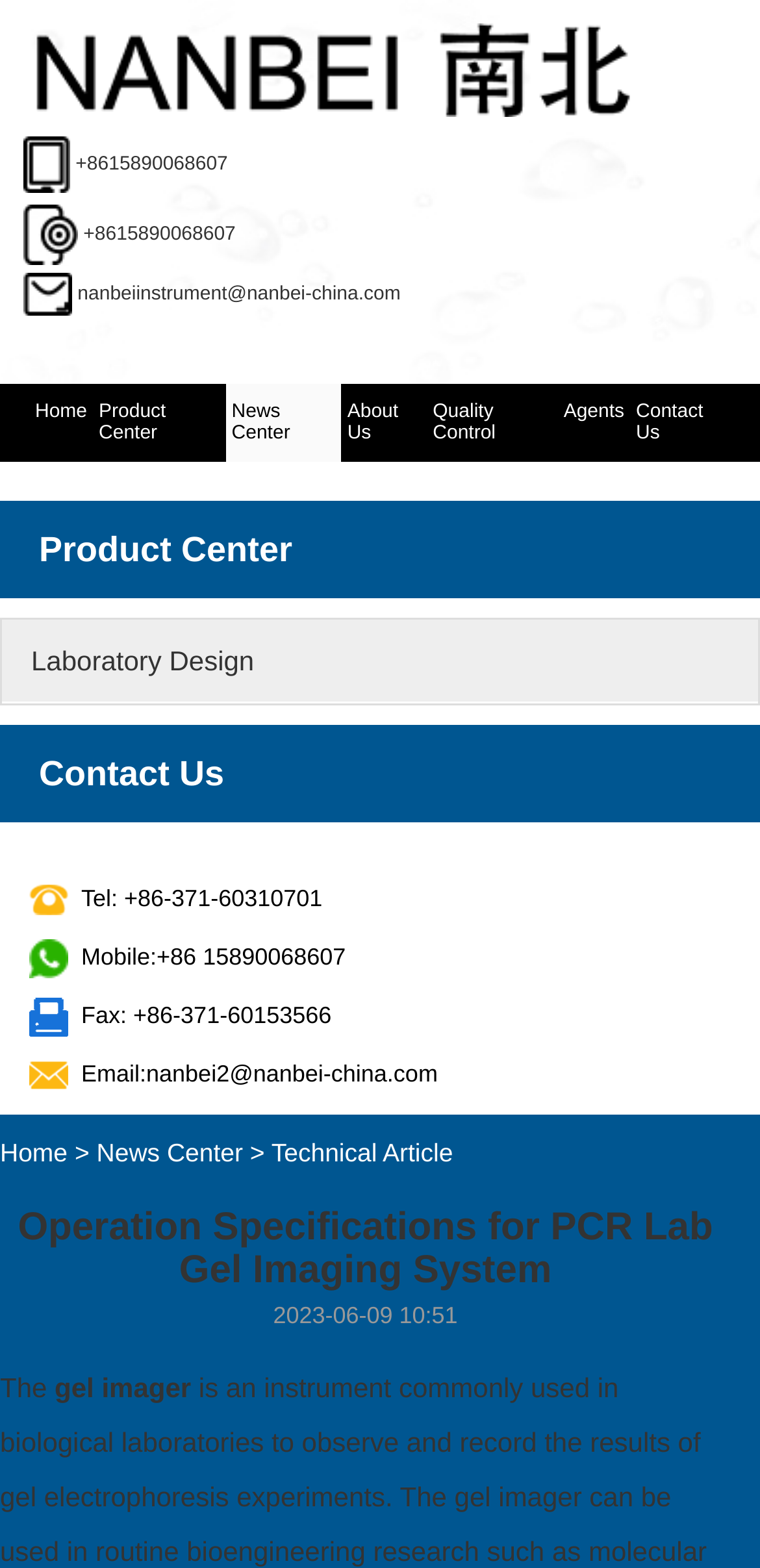Find the bounding box coordinates corresponding to the UI element with the description: "News Center". The coordinates should be formatted as [left, top, right, bottom], with values as floats between 0 and 1.

[0.127, 0.726, 0.32, 0.744]